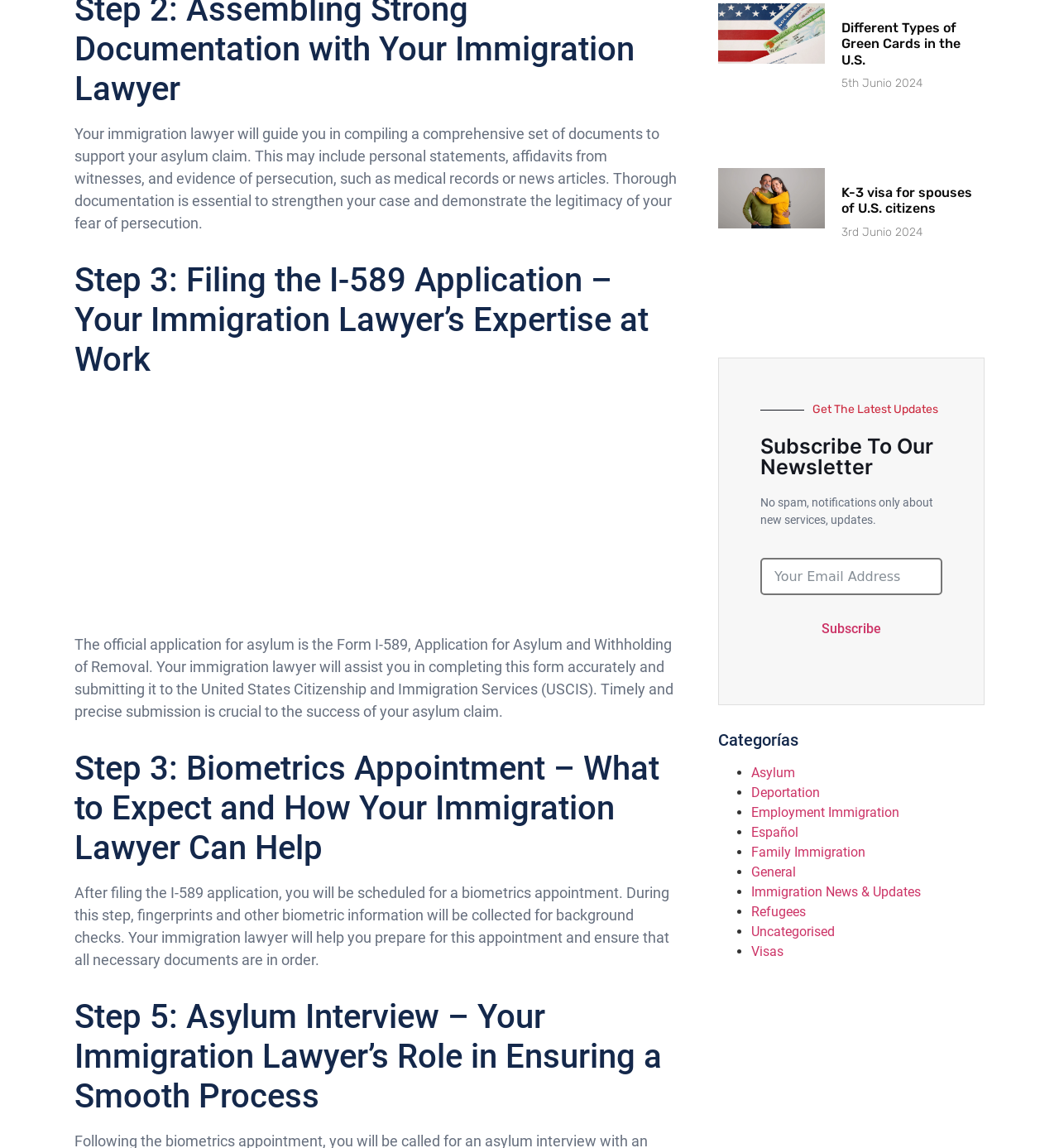Pinpoint the bounding box coordinates of the clickable area necessary to execute the following instruction: "Subscribe to the newsletter". The coordinates should be given as four float numbers between 0 and 1, namely [left, top, right, bottom].

[0.718, 0.486, 0.89, 0.577]